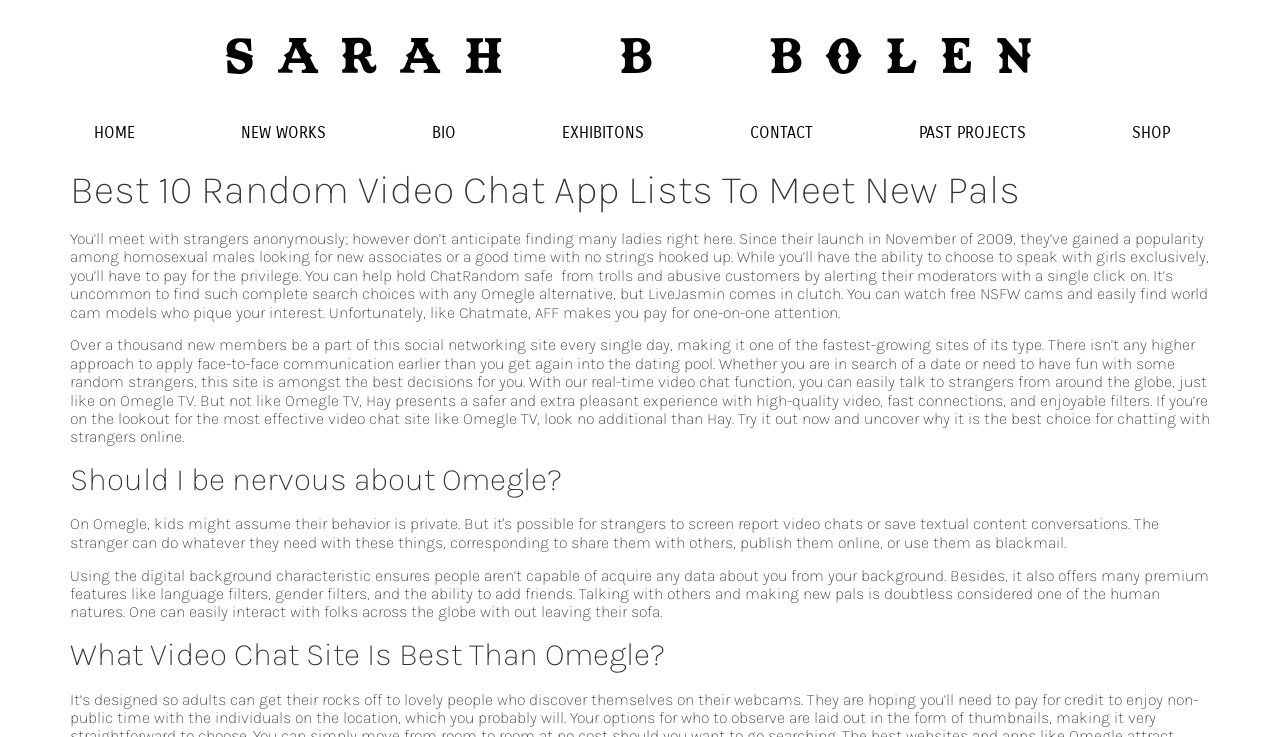Is ChatRandom safe from trolls and abusive users?
Using the image as a reference, answer the question with a short word or phrase.

Yes